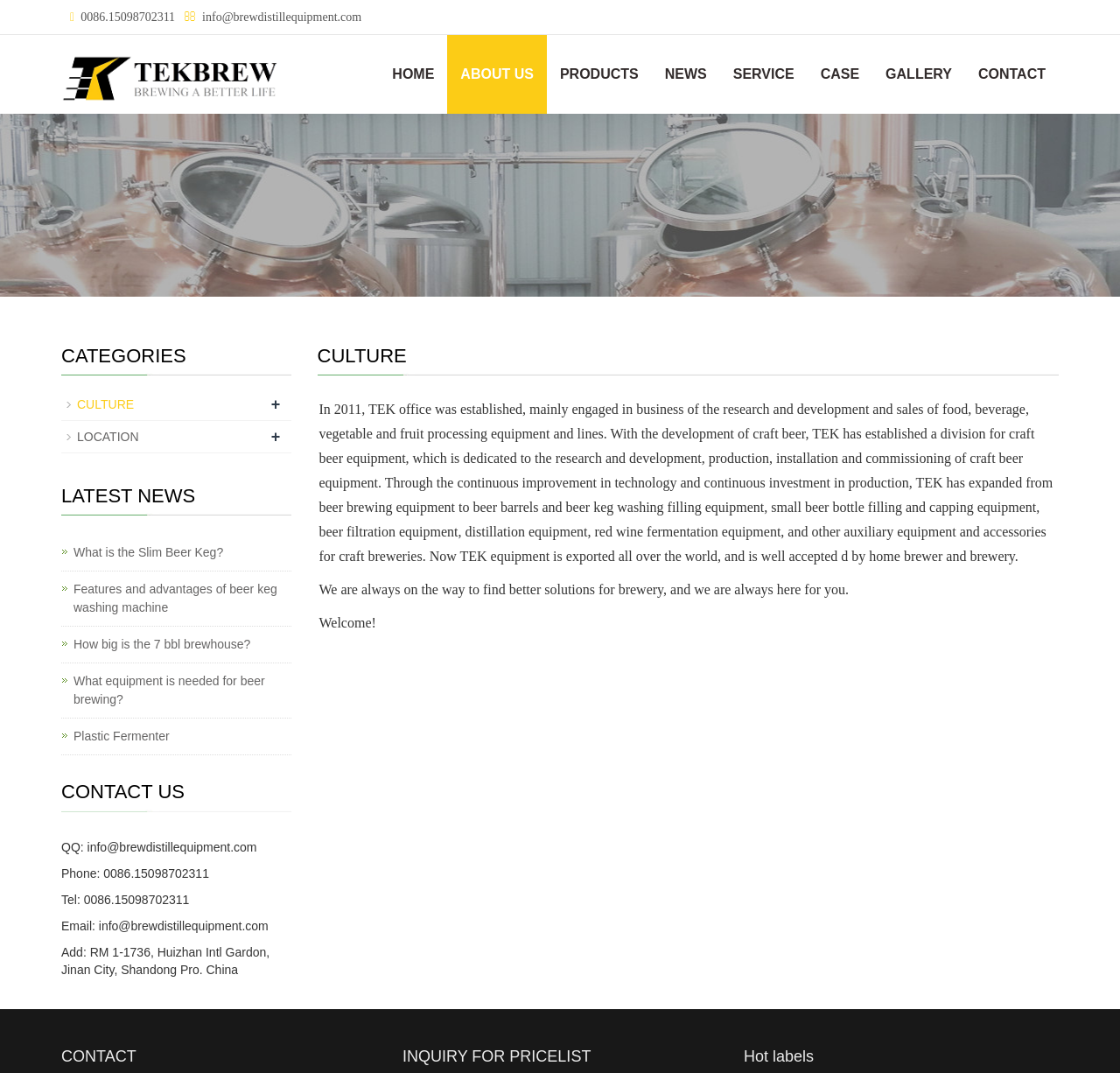Please locate the bounding box coordinates of the region I need to click to follow this instruction: "Contact the supplier via email".

[0.181, 0.01, 0.323, 0.022]